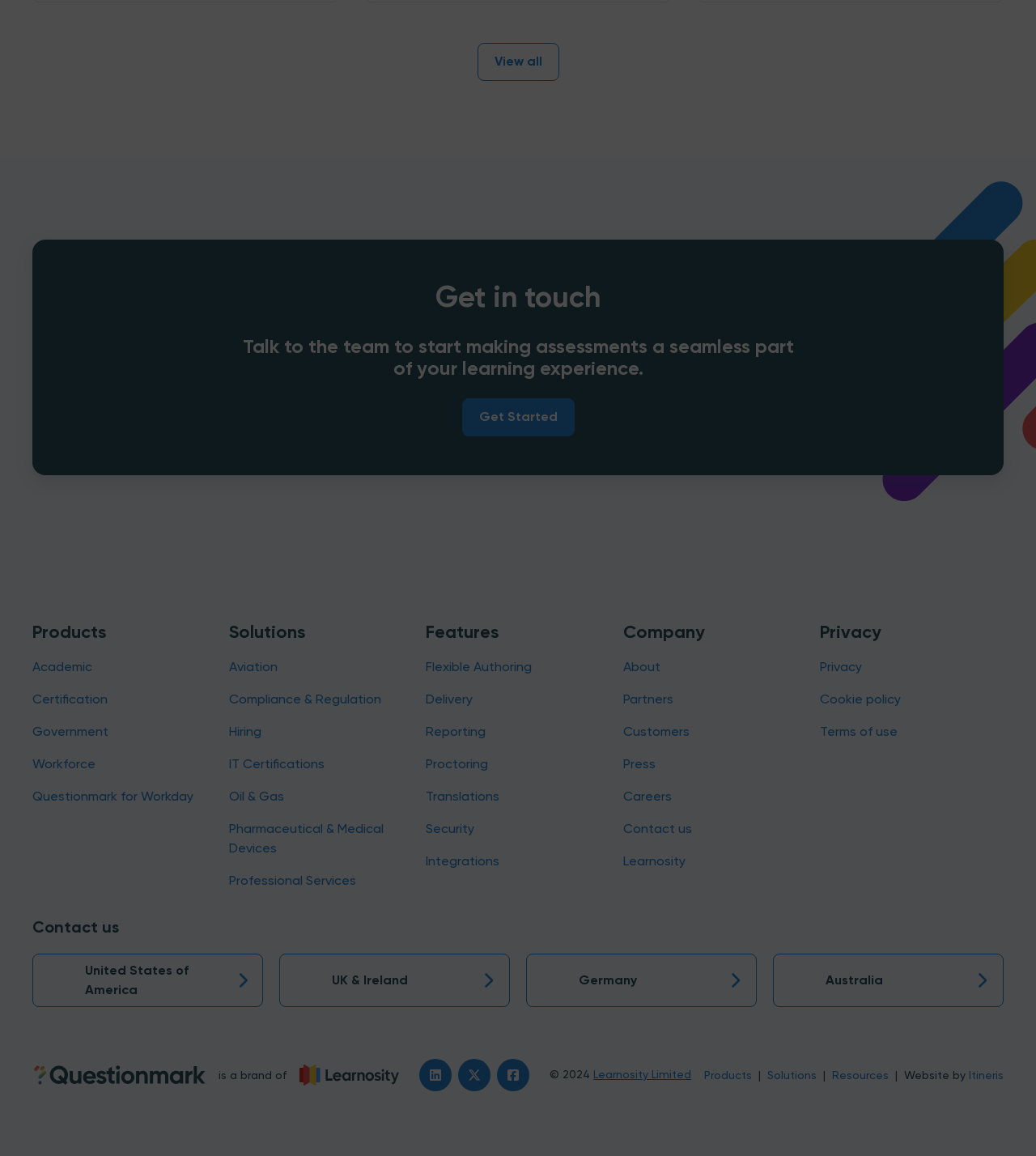What is the company's assessment platform?
Please answer using one word or phrase, based on the screenshot.

Questionmark Online Assessment Platform